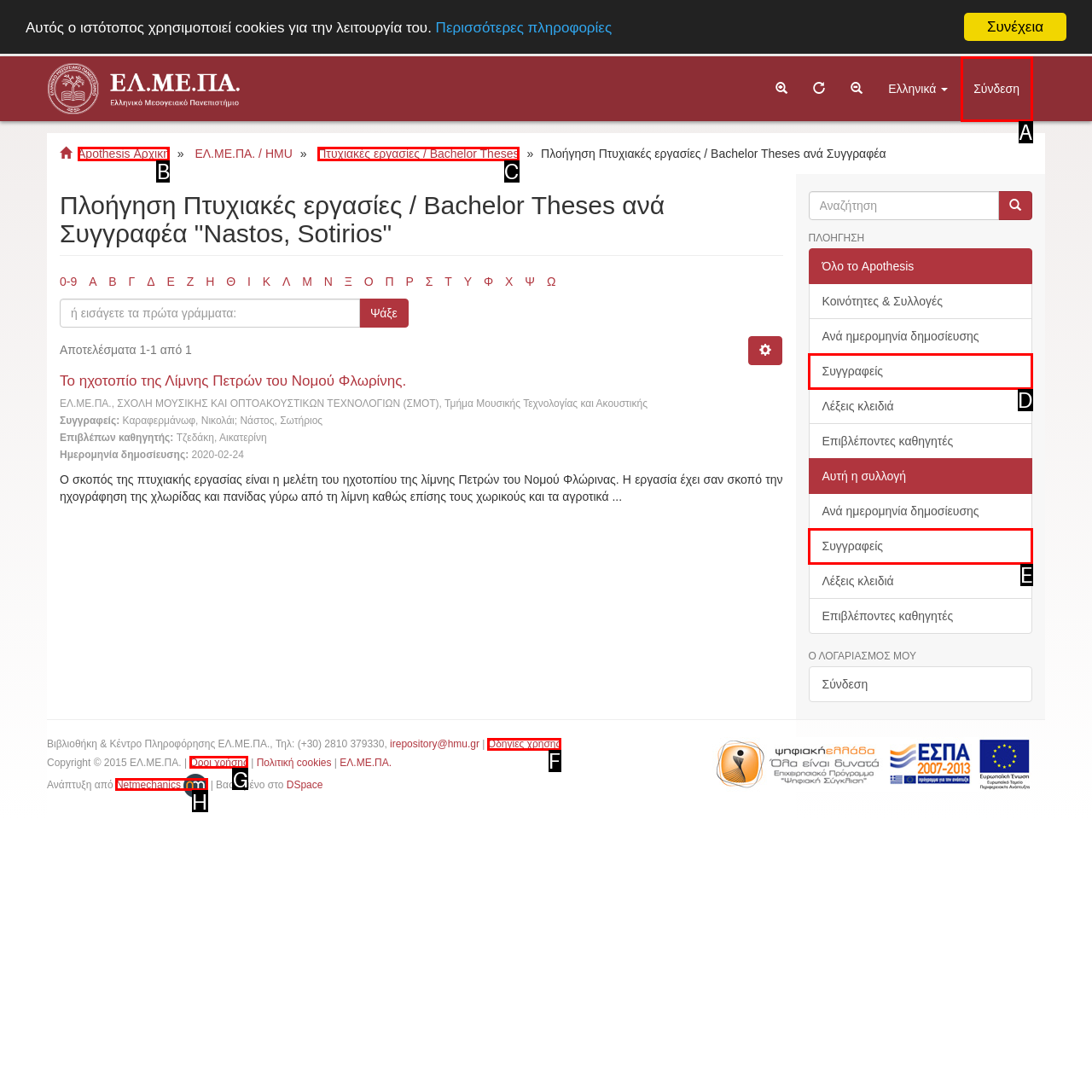Please select the letter of the HTML element that fits the description: Συγγραφείς. Answer with the option's letter directly.

D